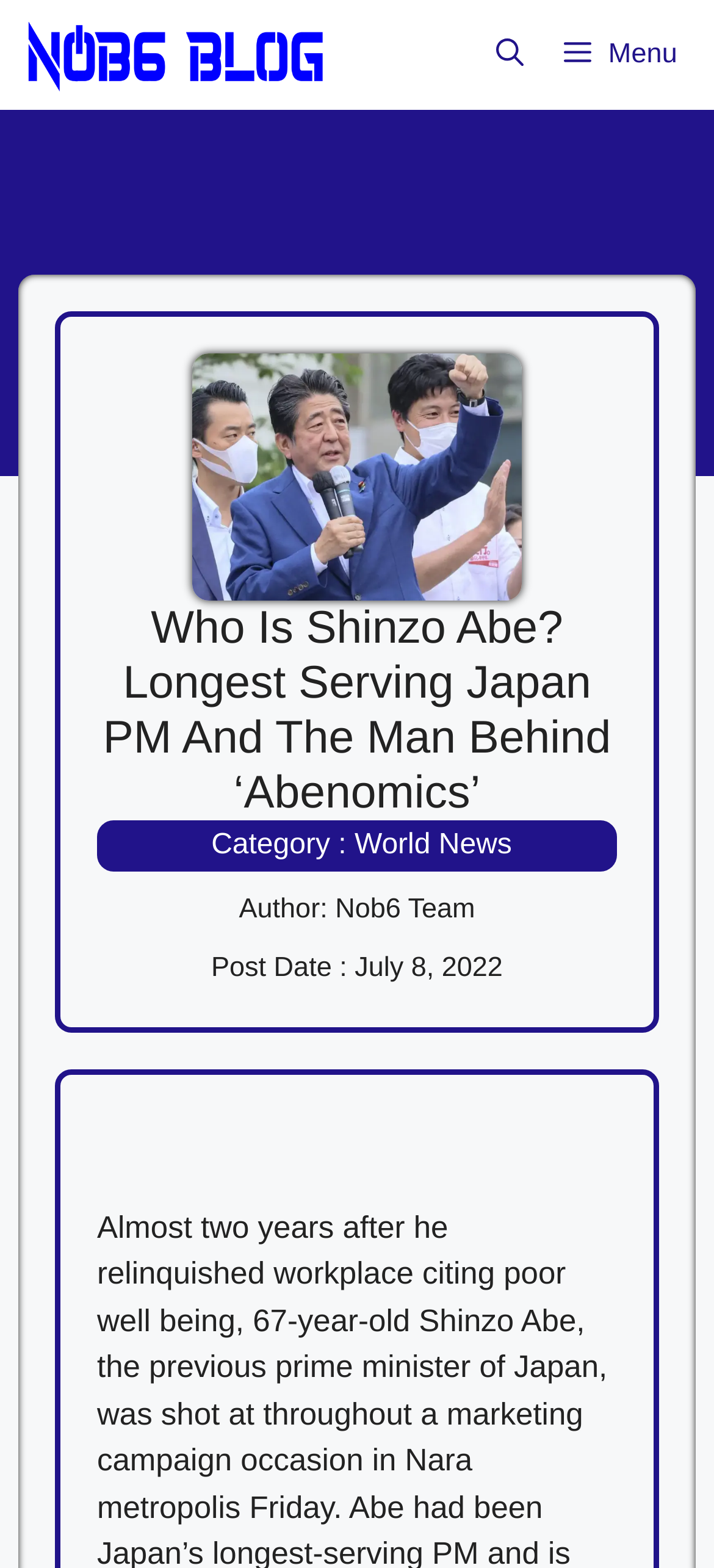Respond with a single word or phrase to the following question: What is the category of the article?

World News